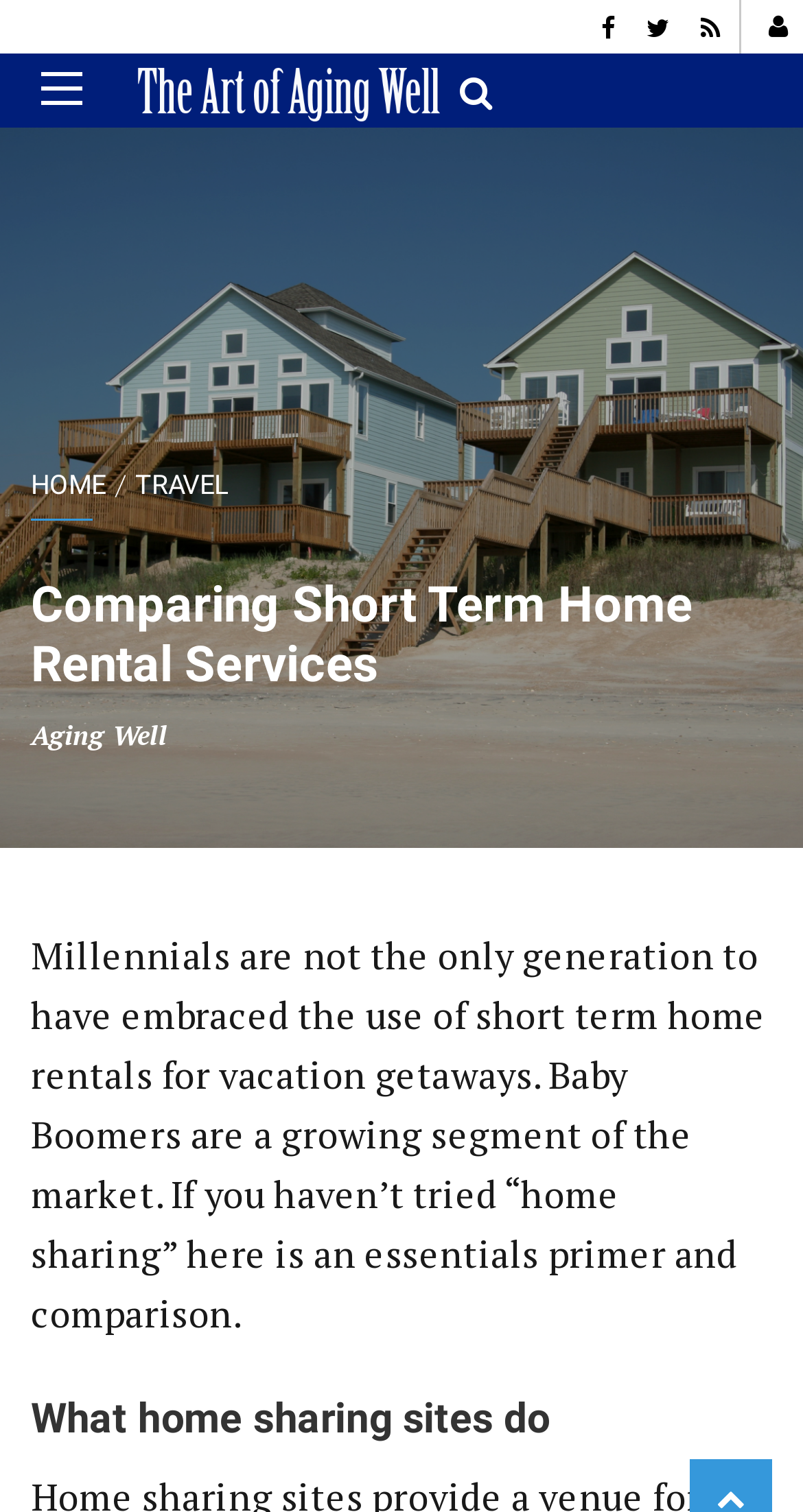Respond with a single word or phrase to the following question:
What is the name of the website?

The Art of Aging Well